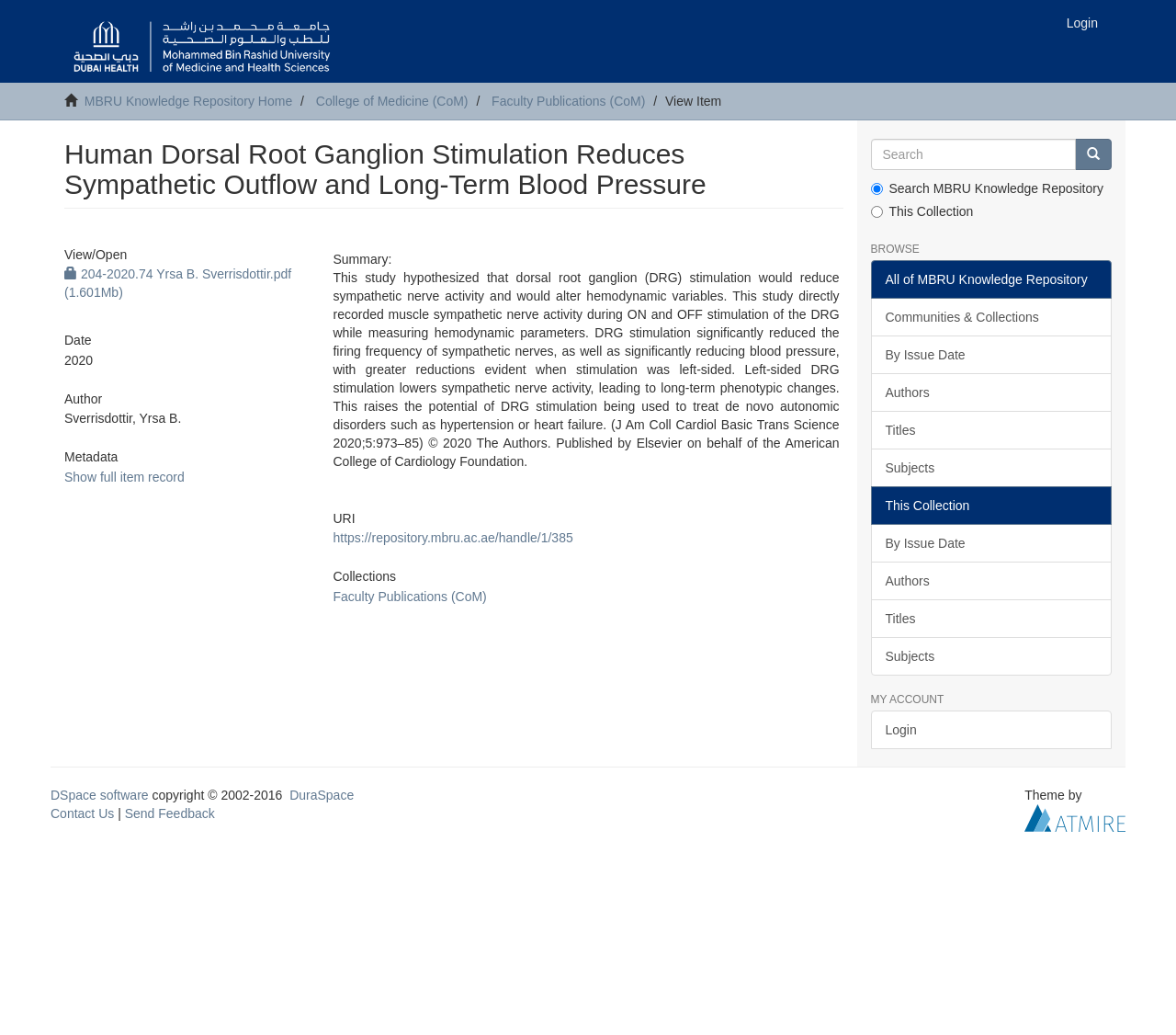Identify the bounding box coordinates for the UI element that matches this description: "parent_node: Theme by title="Atmire NV"".

[0.871, 0.782, 0.957, 0.797]